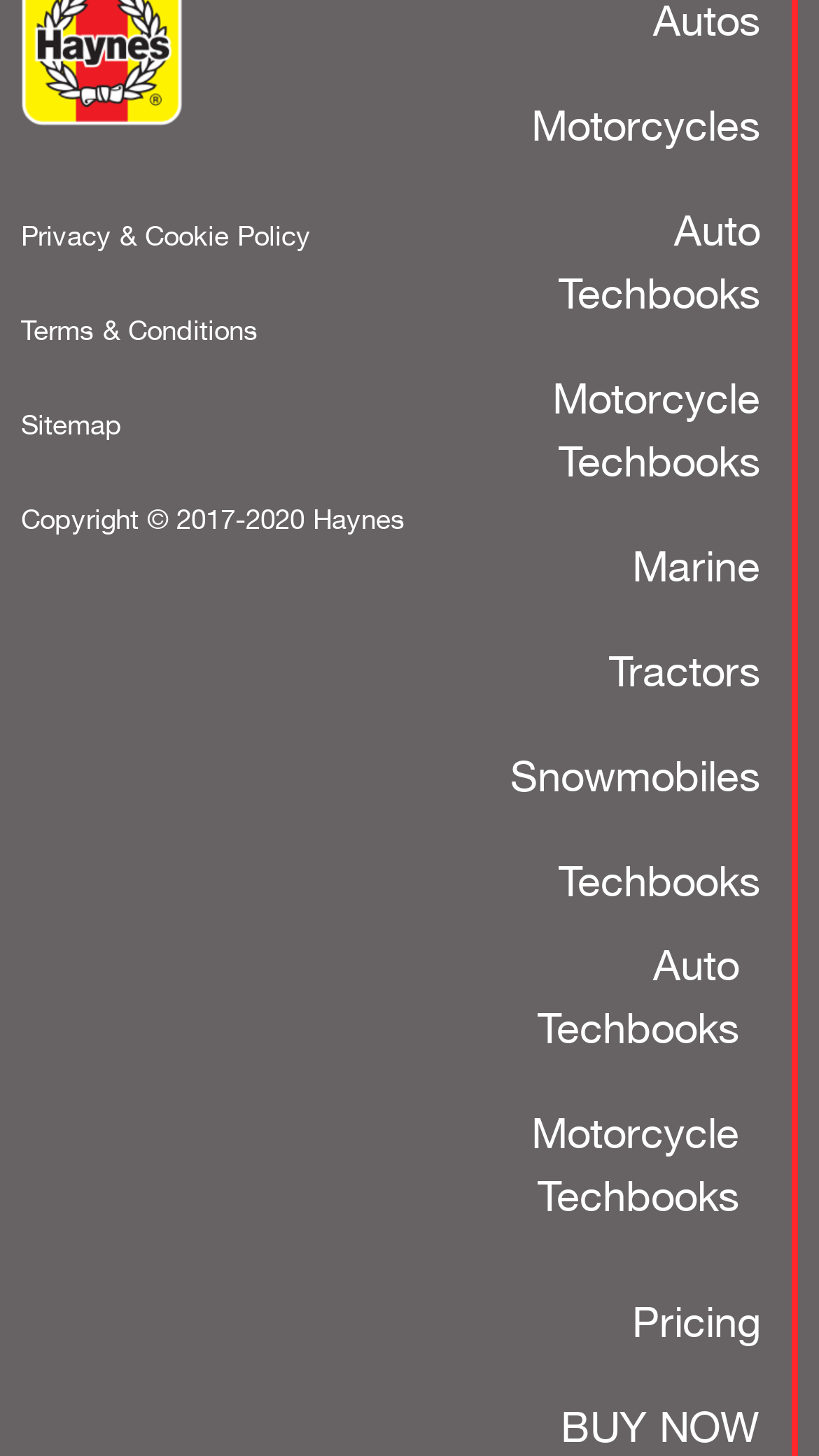Provide your answer to the question using just one word or phrase: How many sections are there in the webpage?

2